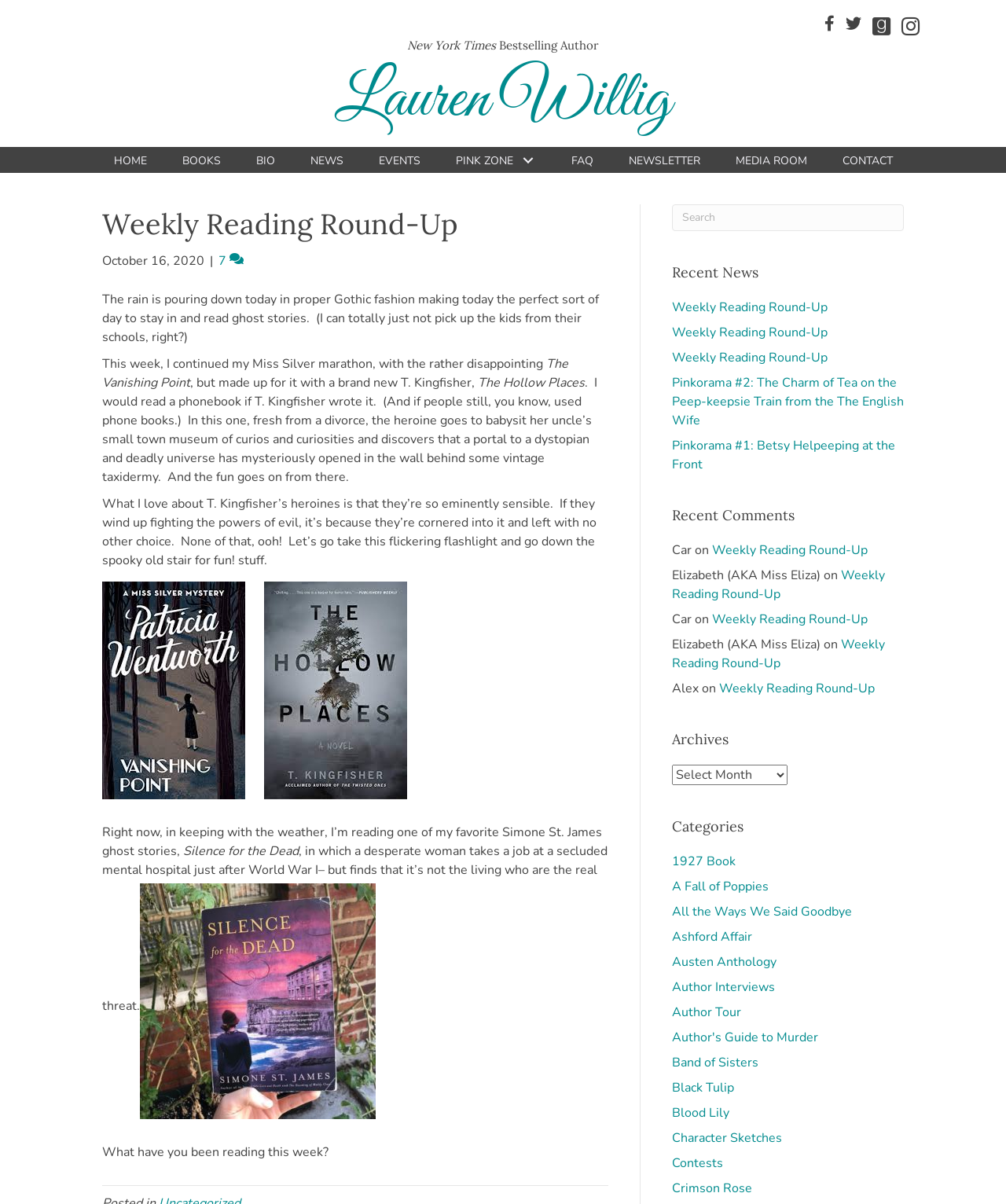Answer with a single word or phrase: 
How many links are there in the 'Primary Navigation' section?

9